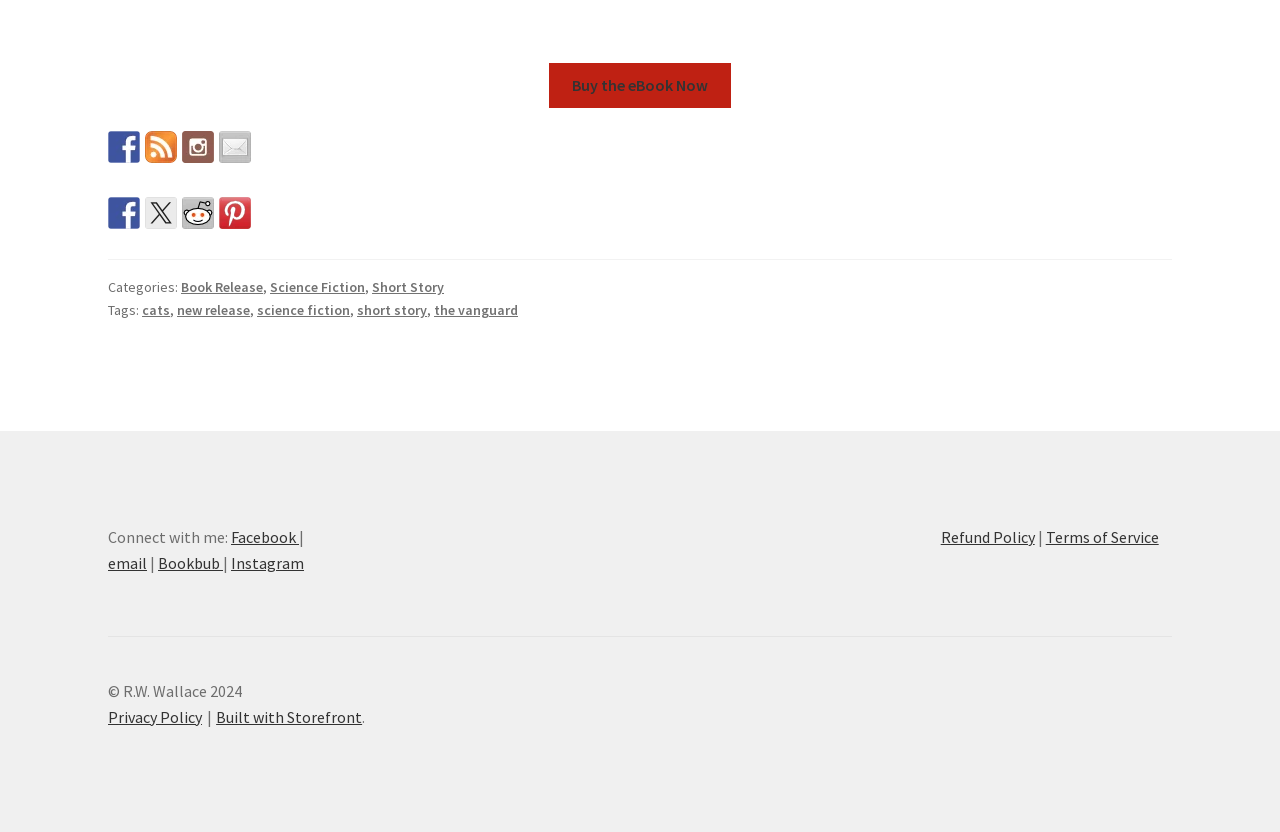Locate the bounding box coordinates of the segment that needs to be clicked to meet this instruction: "Buy the eBook Now".

[0.429, 0.075, 0.571, 0.13]